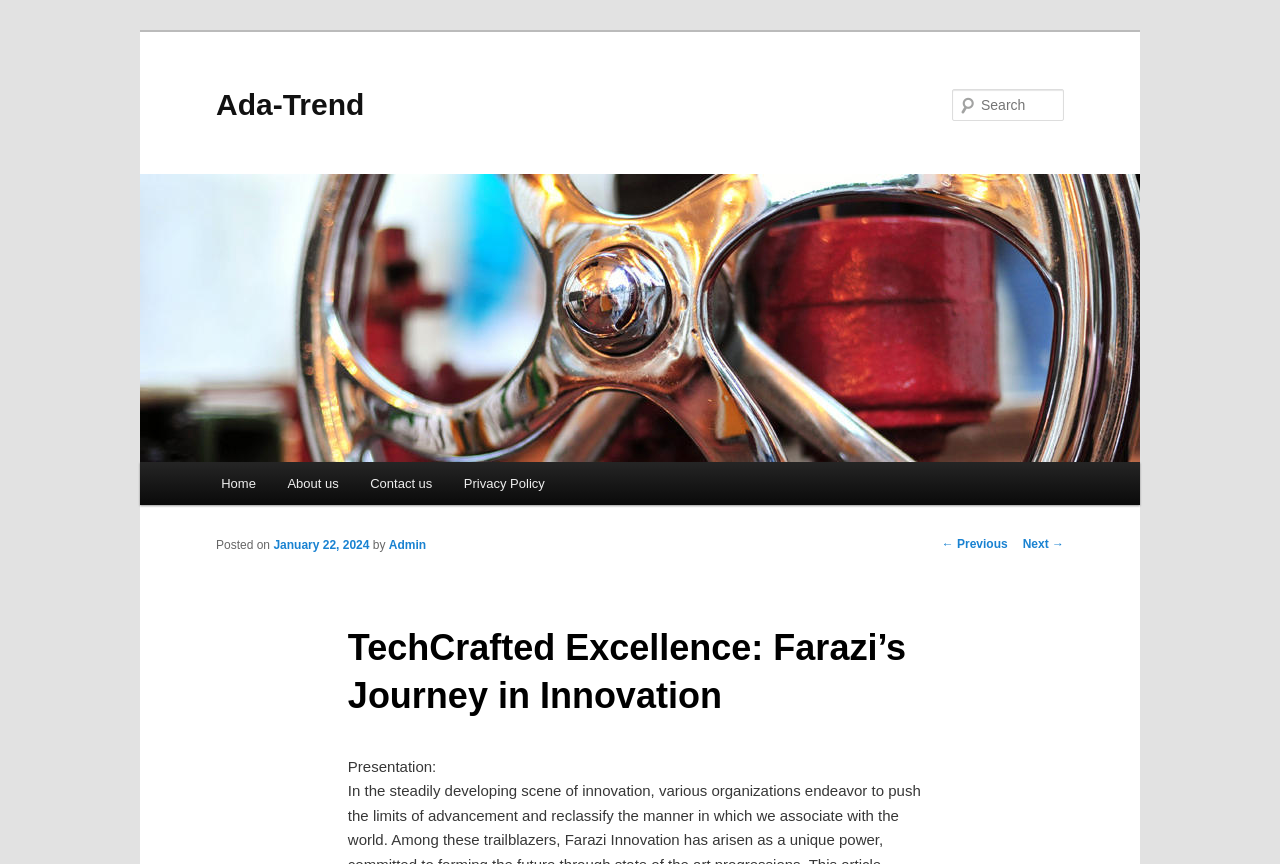Please locate the clickable area by providing the bounding box coordinates to follow this instruction: "read about privacy policy".

[0.35, 0.535, 0.438, 0.585]